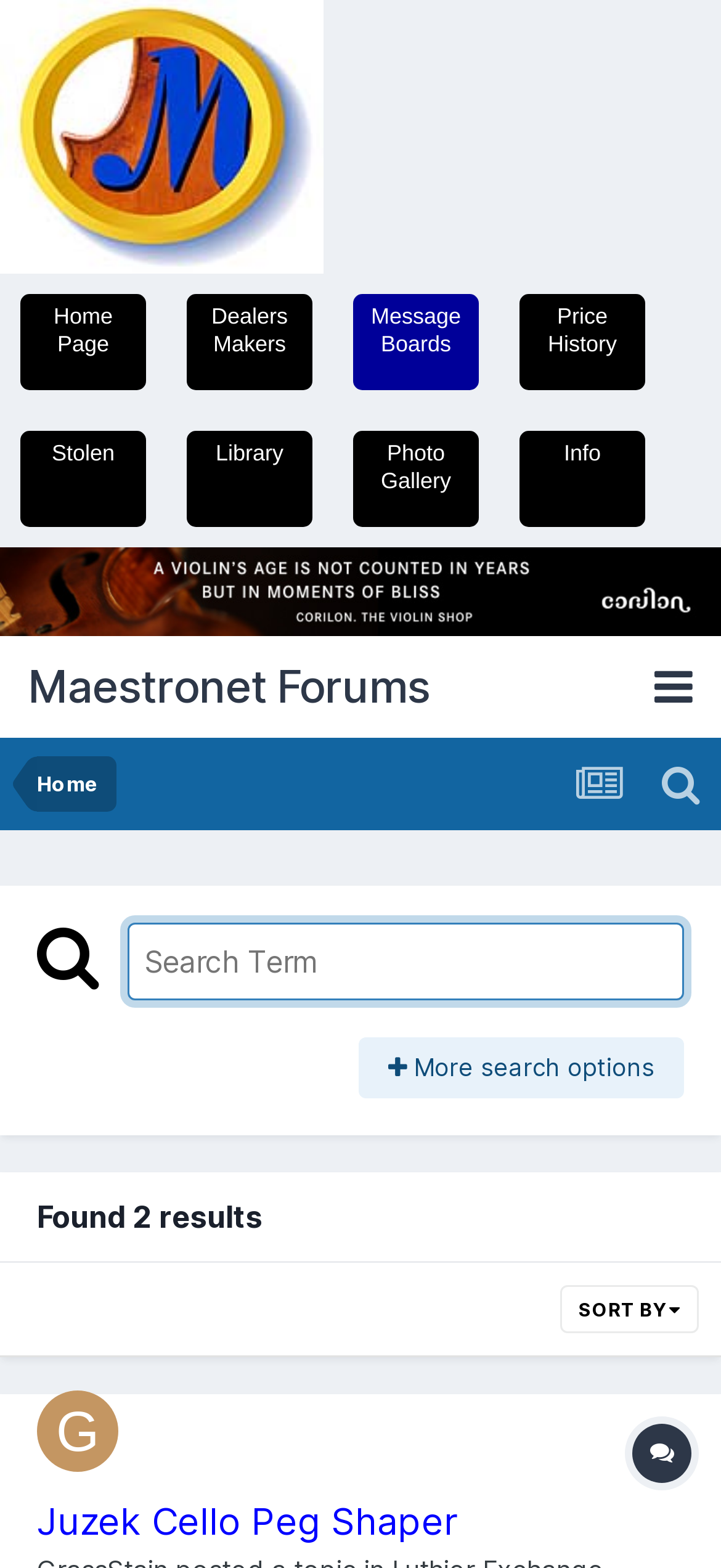Please determine the bounding box coordinates for the UI element described as: "Maestronet Forums".

[0.038, 0.406, 0.596, 0.471]